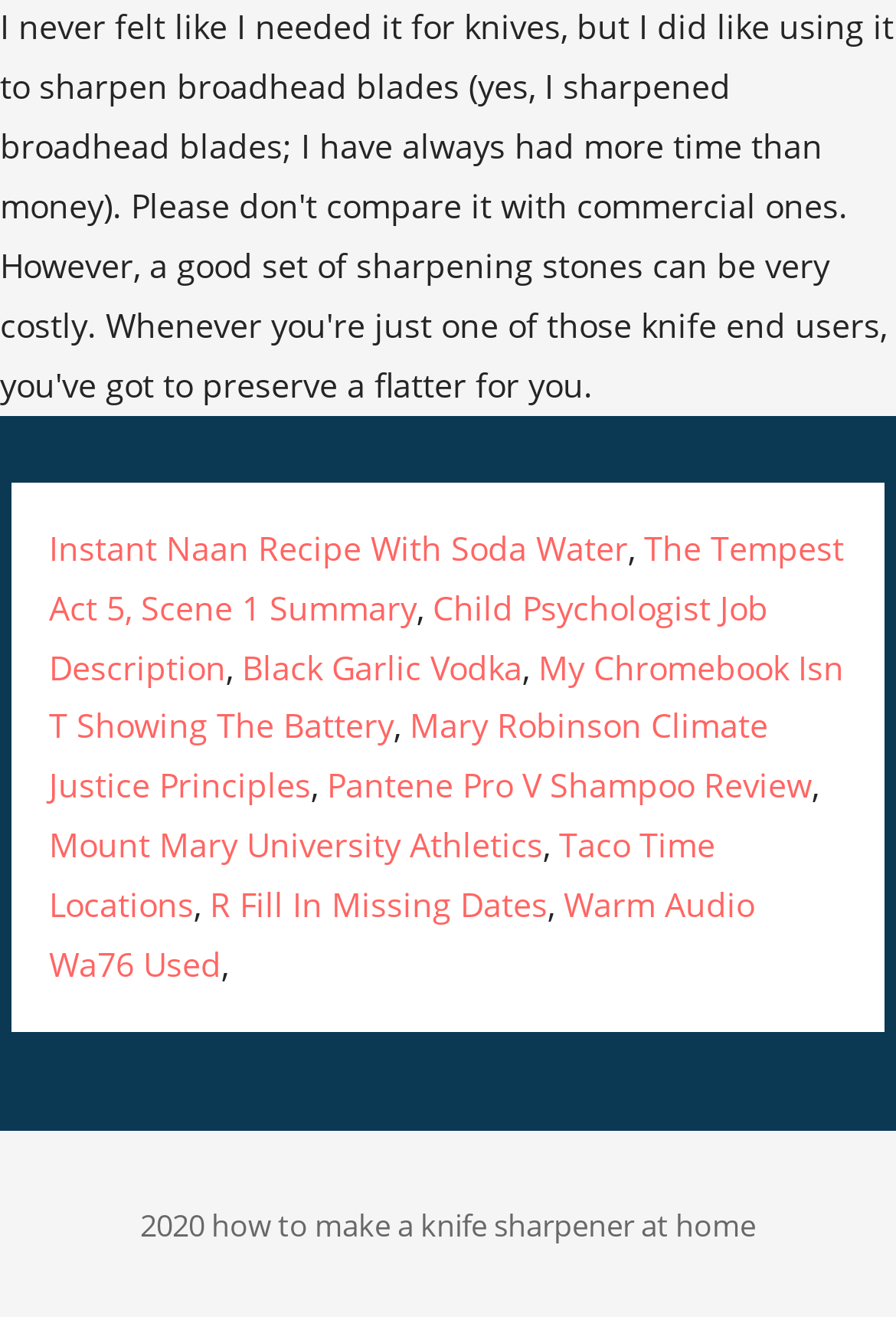What is the last text element in the complementary section?
Please provide a single word or phrase as your answer based on the screenshot.

R Fill In Missing Dates